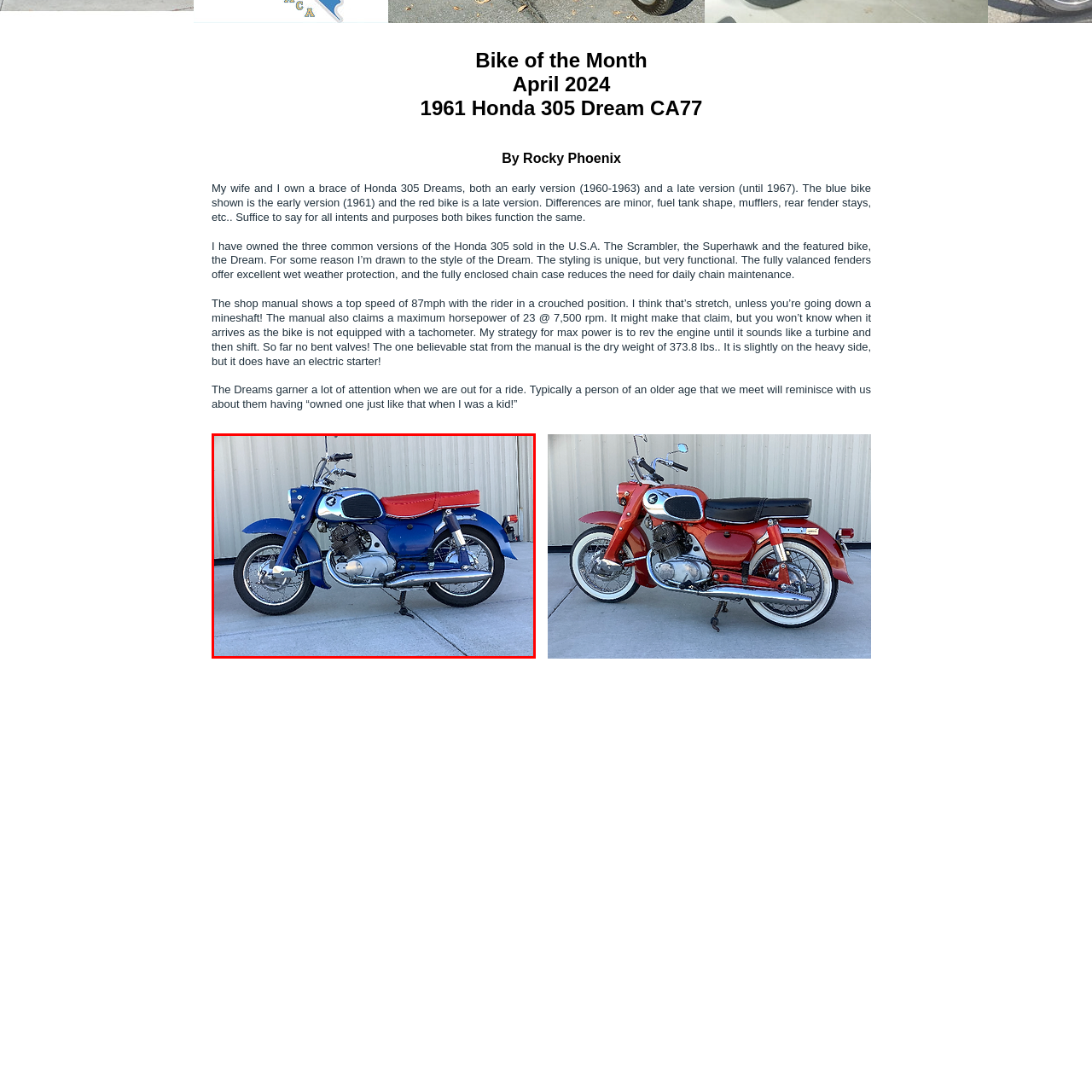Examine the image within the red border and provide a concise answer: What is the color of the seat?

Red